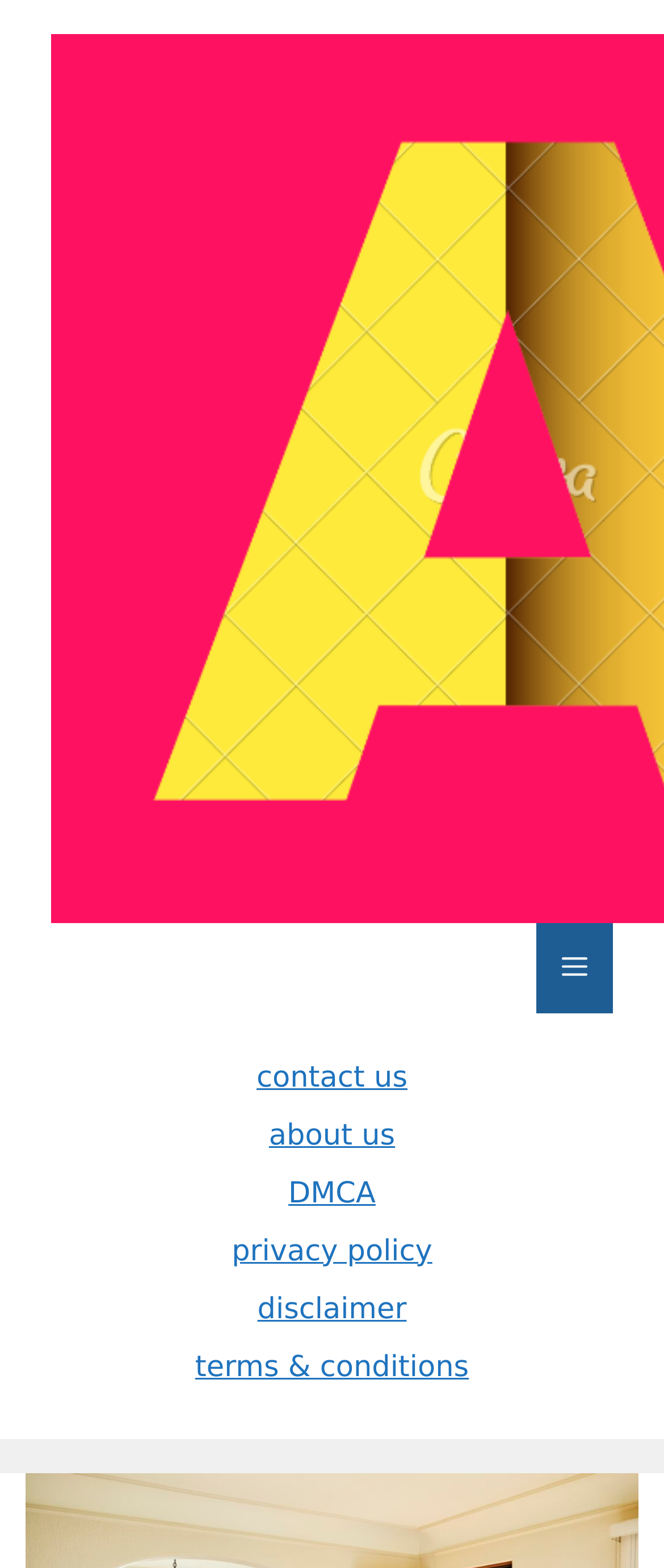What is the last link in the navigation section?
Observe the image and answer the question with a one-word or short phrase response.

terms & conditions